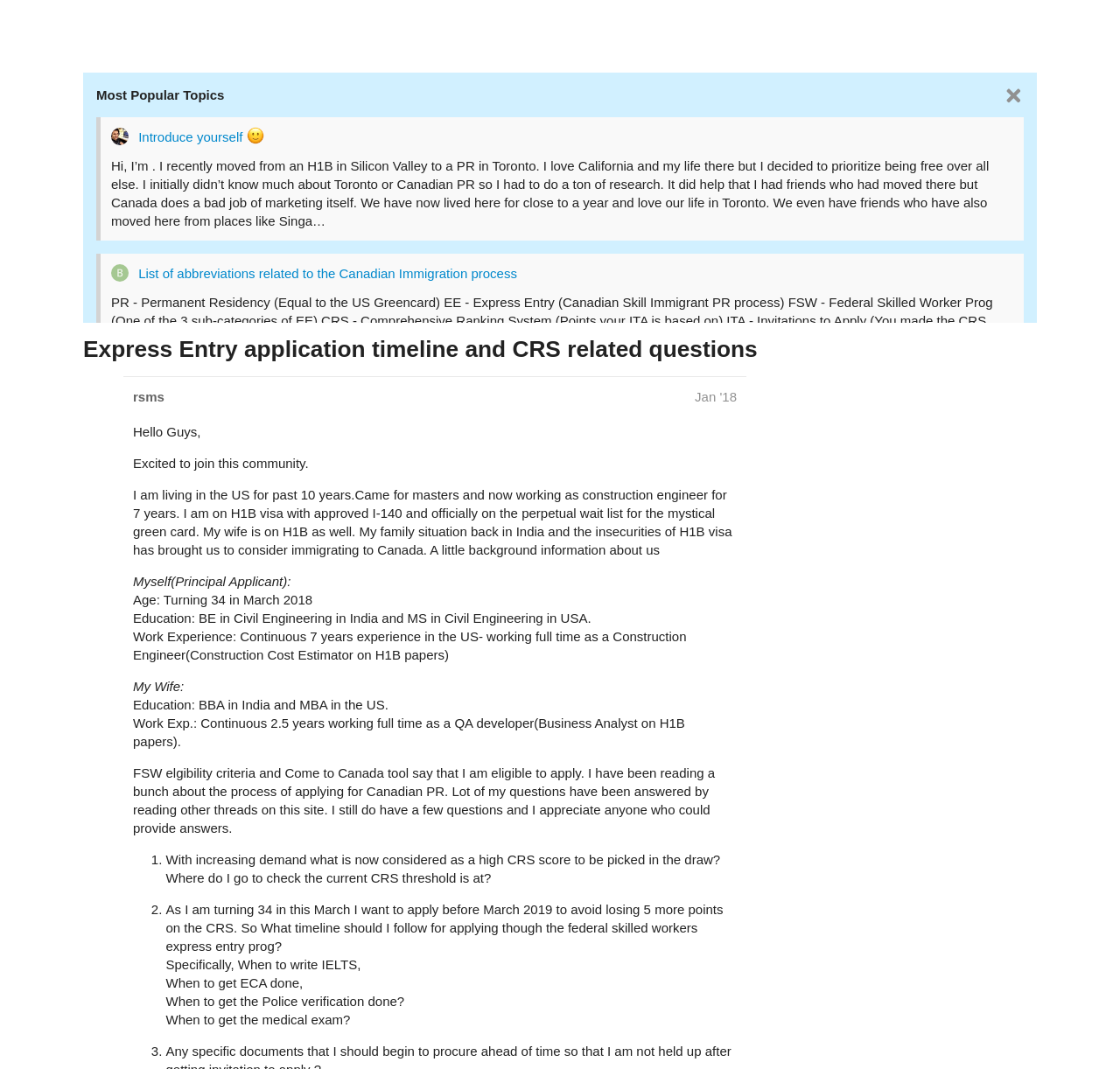Please specify the bounding box coordinates of the area that should be clicked to accomplish the following instruction: "Search for something". The coordinates should consist of four float numbers between 0 and 1, i.e., [left, top, right, bottom].

[0.859, 0.007, 0.892, 0.042]